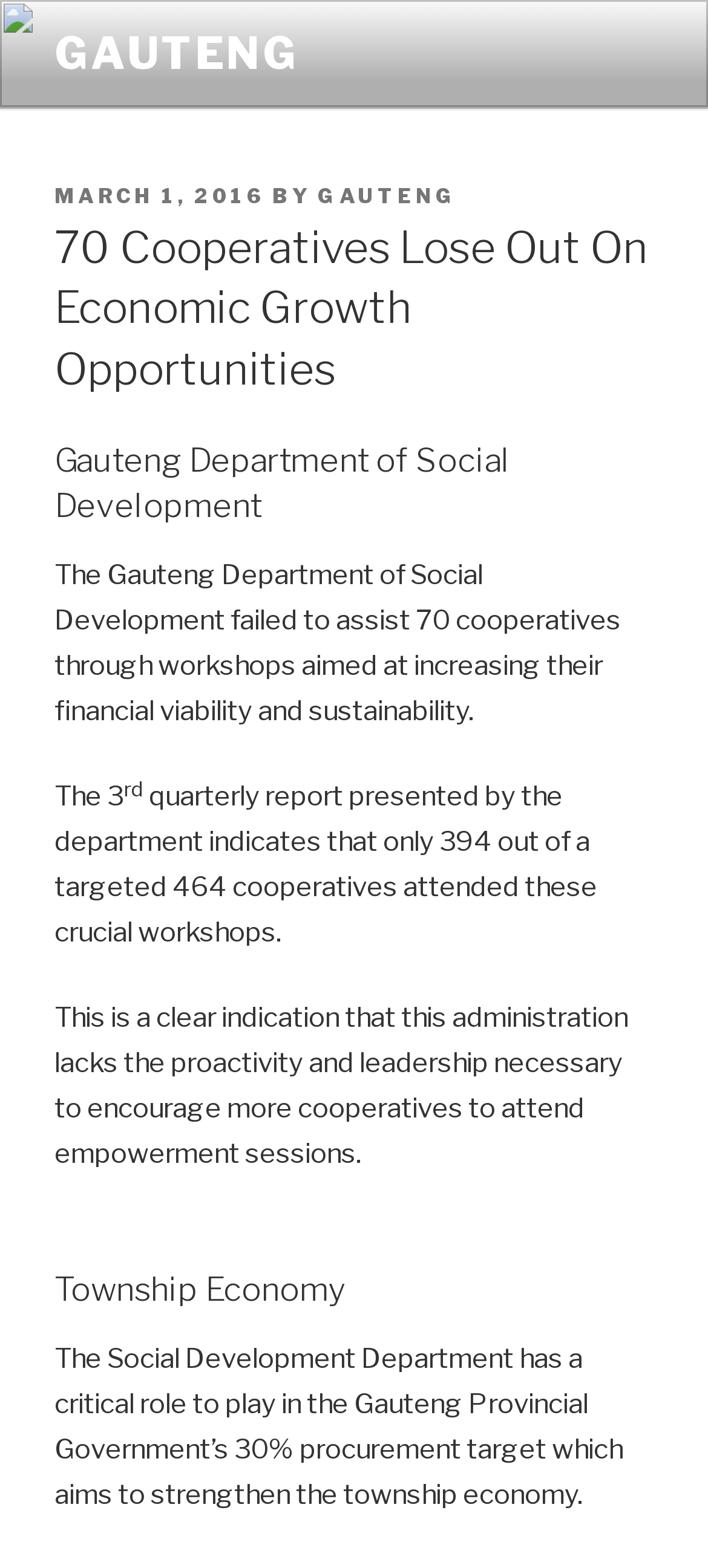Given the description "Gauteng", determine the bounding box of the corresponding UI element.

[0.077, 0.017, 0.422, 0.051]